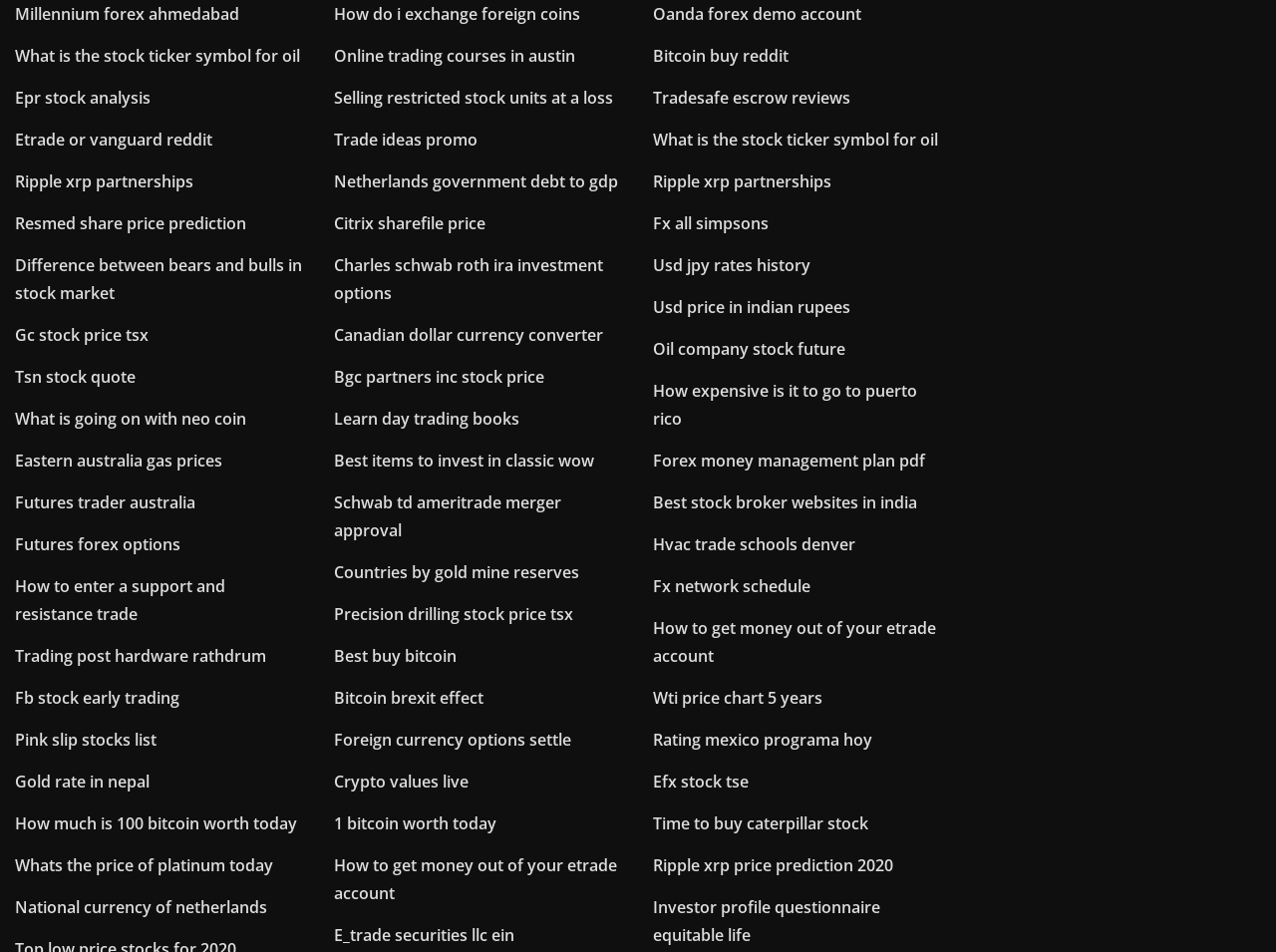Please determine the bounding box coordinates of the element's region to click in order to carry out the following instruction: "Visit 'What is the stock ticker symbol for oil'". The coordinates should be four float numbers between 0 and 1, i.e., [left, top, right, bottom].

[0.012, 0.048, 0.235, 0.071]